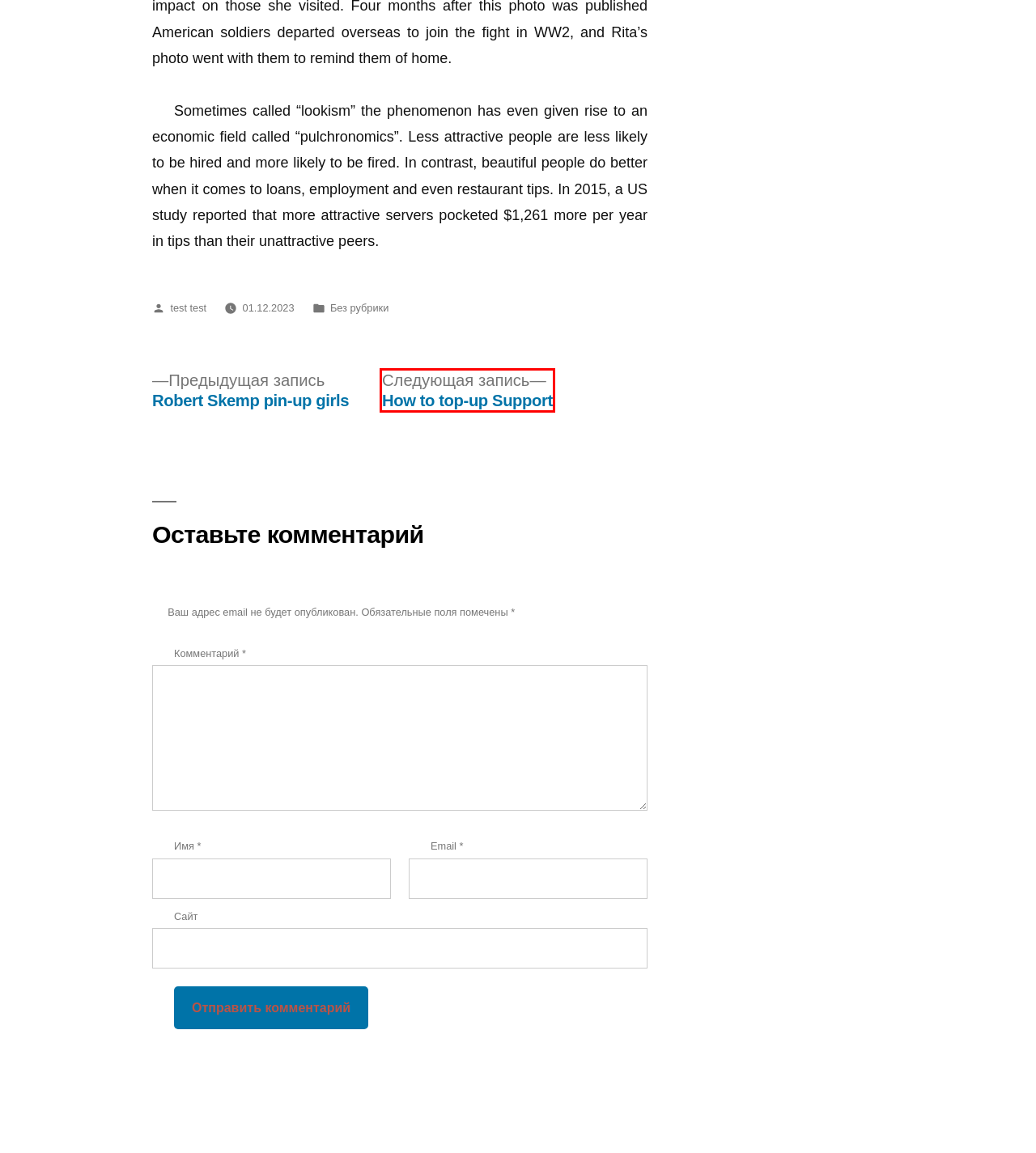You have a screenshot of a webpage with a red bounding box around an element. Choose the best matching webpage description that would appear after clicking the highlighted element. Here are the candidates:
A. Колесный редуктор дождевальной машины — МИП Механик
B. Документация — МИП Механик
C. Политика качества — МИП Механик
D. Изделия для ТПА — МИП Механик
E. How to top-up Support — МИП Механик
F. Публикационная деятельность — МИП Механик
G. Robert Skemp pin-up girls — МИП Механик
H. Без рубрики — МИП Механик

E